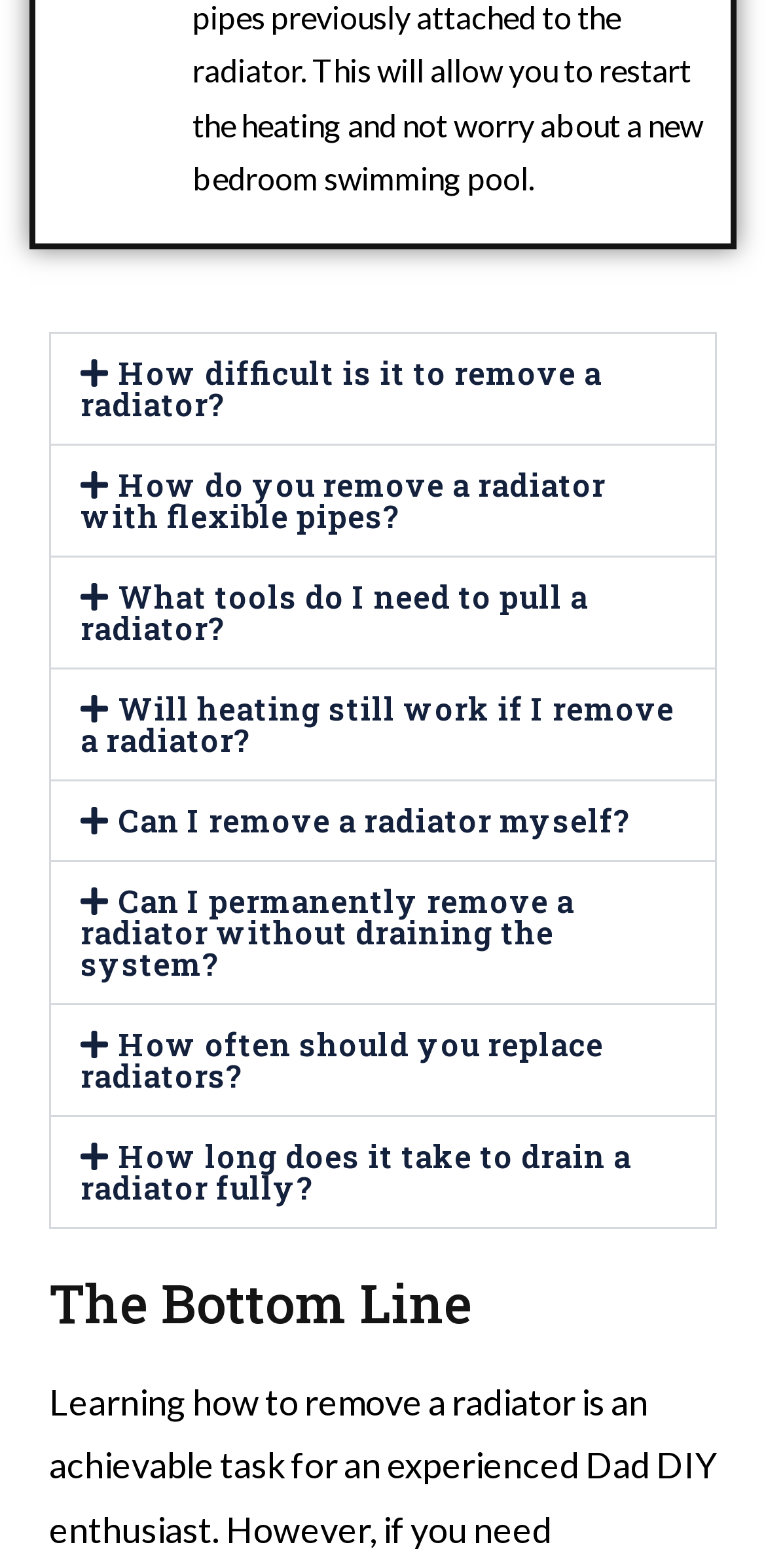What is the last topic discussed on the webpage?
Carefully analyze the image and provide a thorough answer to the question.

The last element on the webpage is a heading with the text 'The Bottom Line' and a bounding box coordinate of [0.064, 0.809, 0.936, 0.853]. The topic discussed before this heading is 'How often should you replace radiators?' which suggests that the last topic discussed on the webpage is related to replacing radiators.